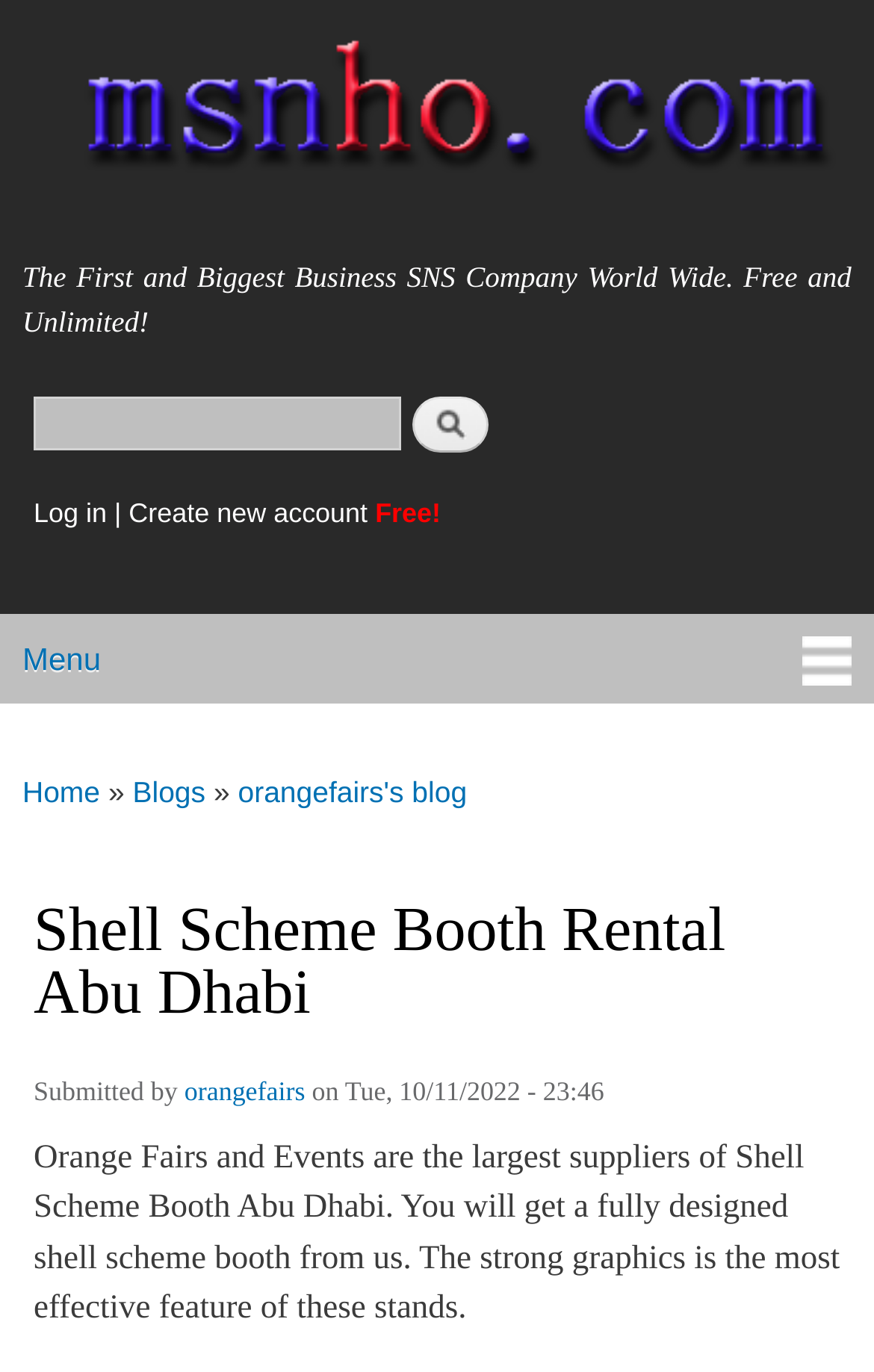Please identify the bounding box coordinates of the element I should click to complete this instruction: 'Go to the home page'. The coordinates should be given as four float numbers between 0 and 1, like this: [left, top, right, bottom].

[0.0, 0.0, 1.0, 0.167]